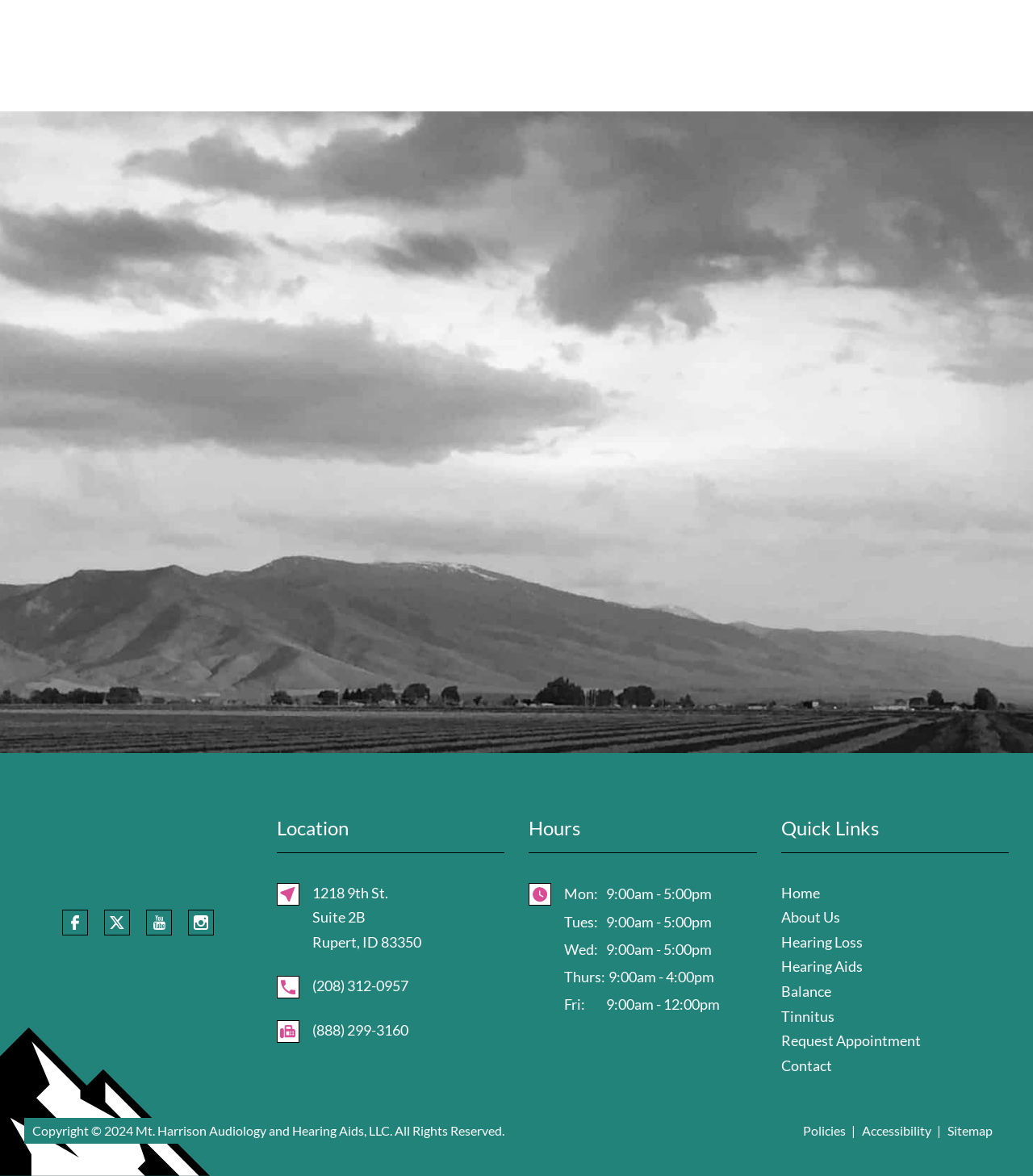What are the hours of operation for Mt. Harrison Audiology and Hearing Aids, LLC on Thursdays?
By examining the image, provide a one-word or phrase answer.

9:00am - 4:00pm